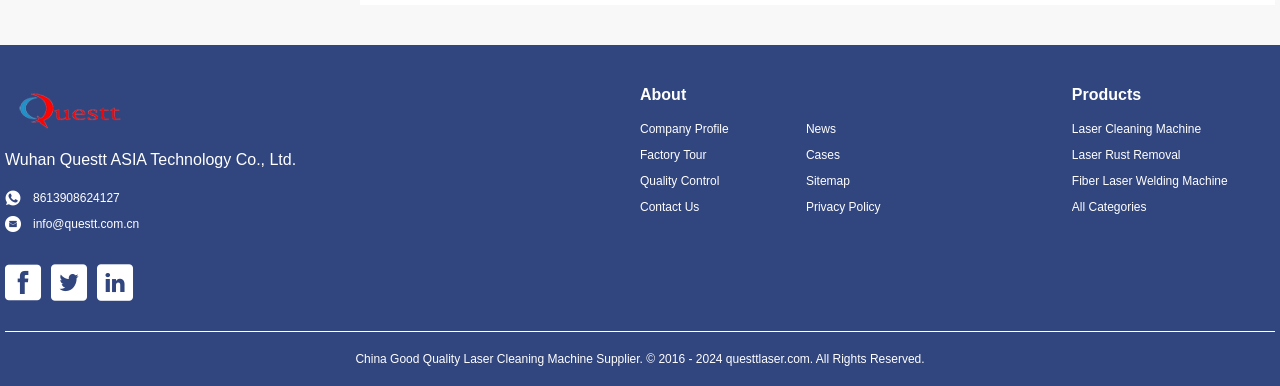Indicate the bounding box coordinates of the clickable region to achieve the following instruction: "contact us."

[0.5, 0.513, 0.605, 0.56]